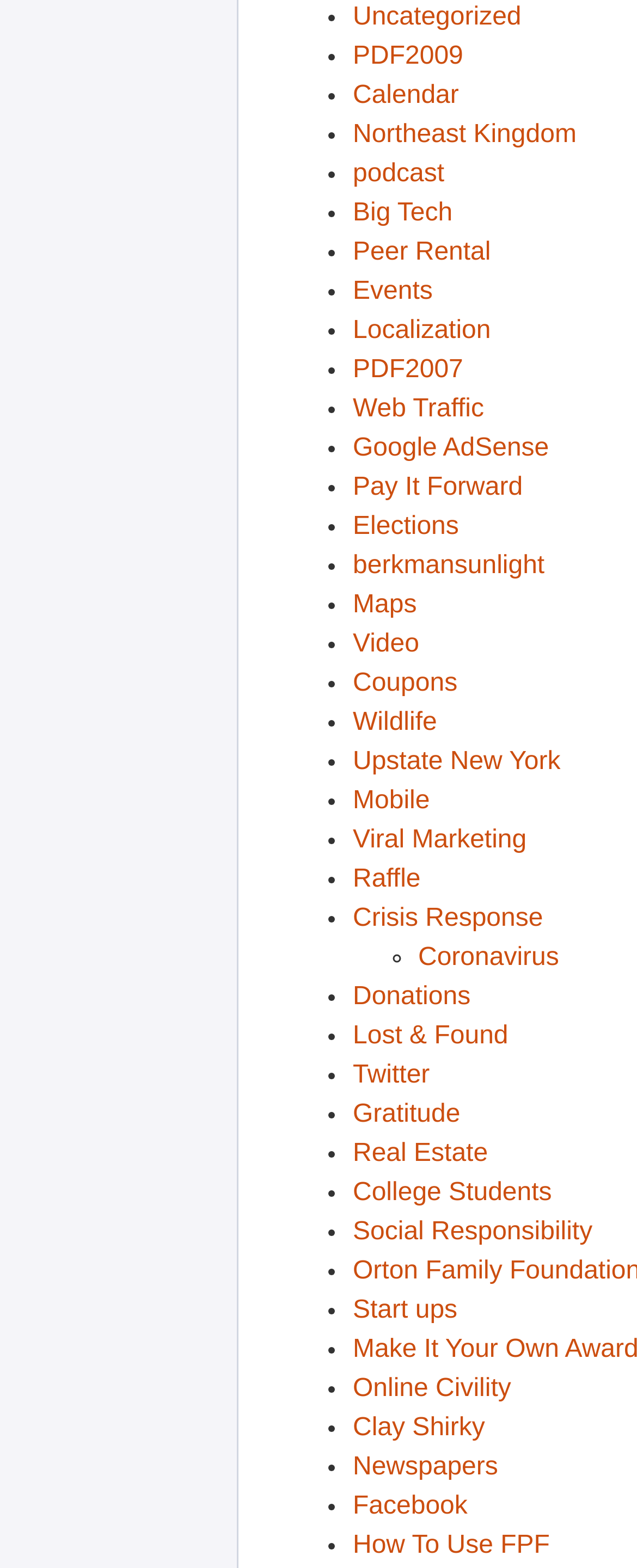Determine the bounding box coordinates for the clickable element to execute this instruction: "Visit the Northeast Kingdom page". Provide the coordinates as four float numbers between 0 and 1, i.e., [left, top, right, bottom].

[0.554, 0.077, 0.905, 0.095]